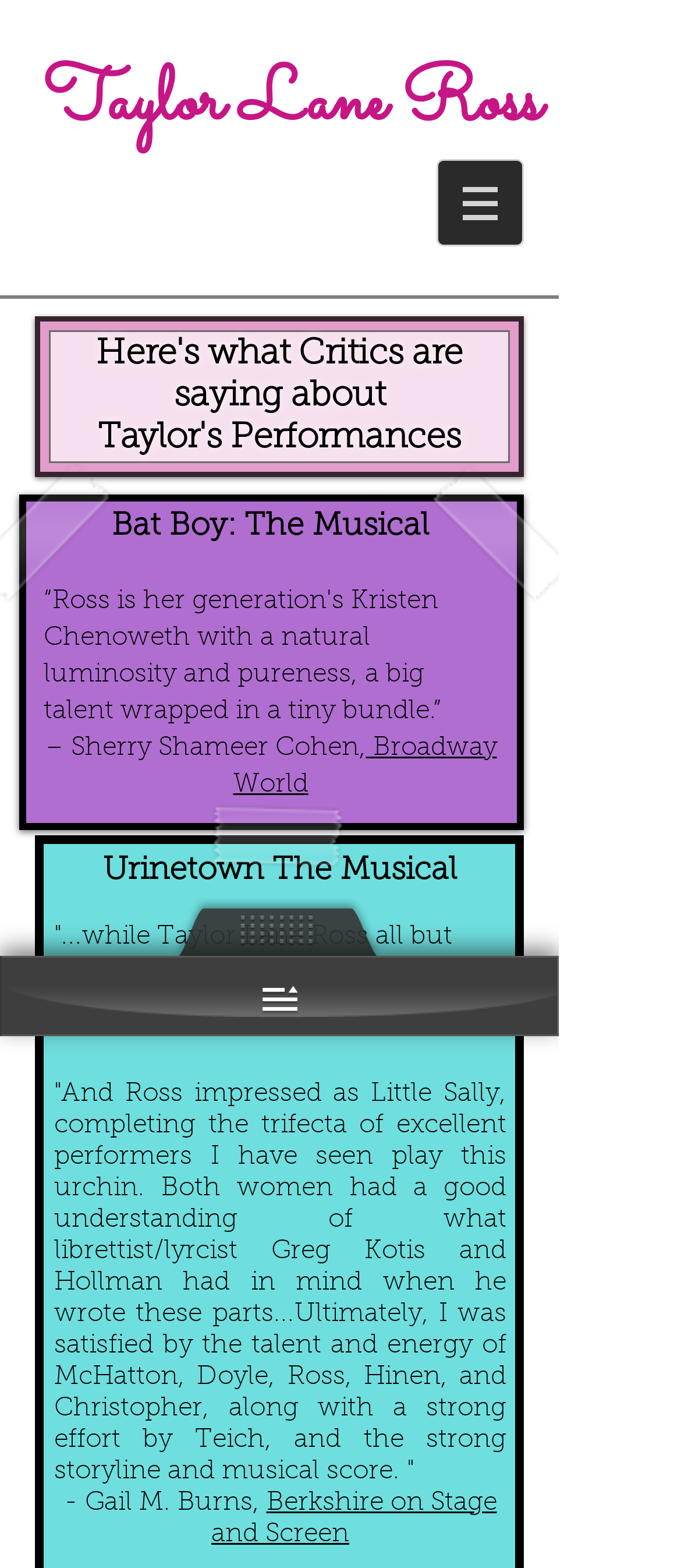Who wrote the review on alanilagan.com?
Please answer using one word or phrase, based on the screenshot.

Alan Ilagan